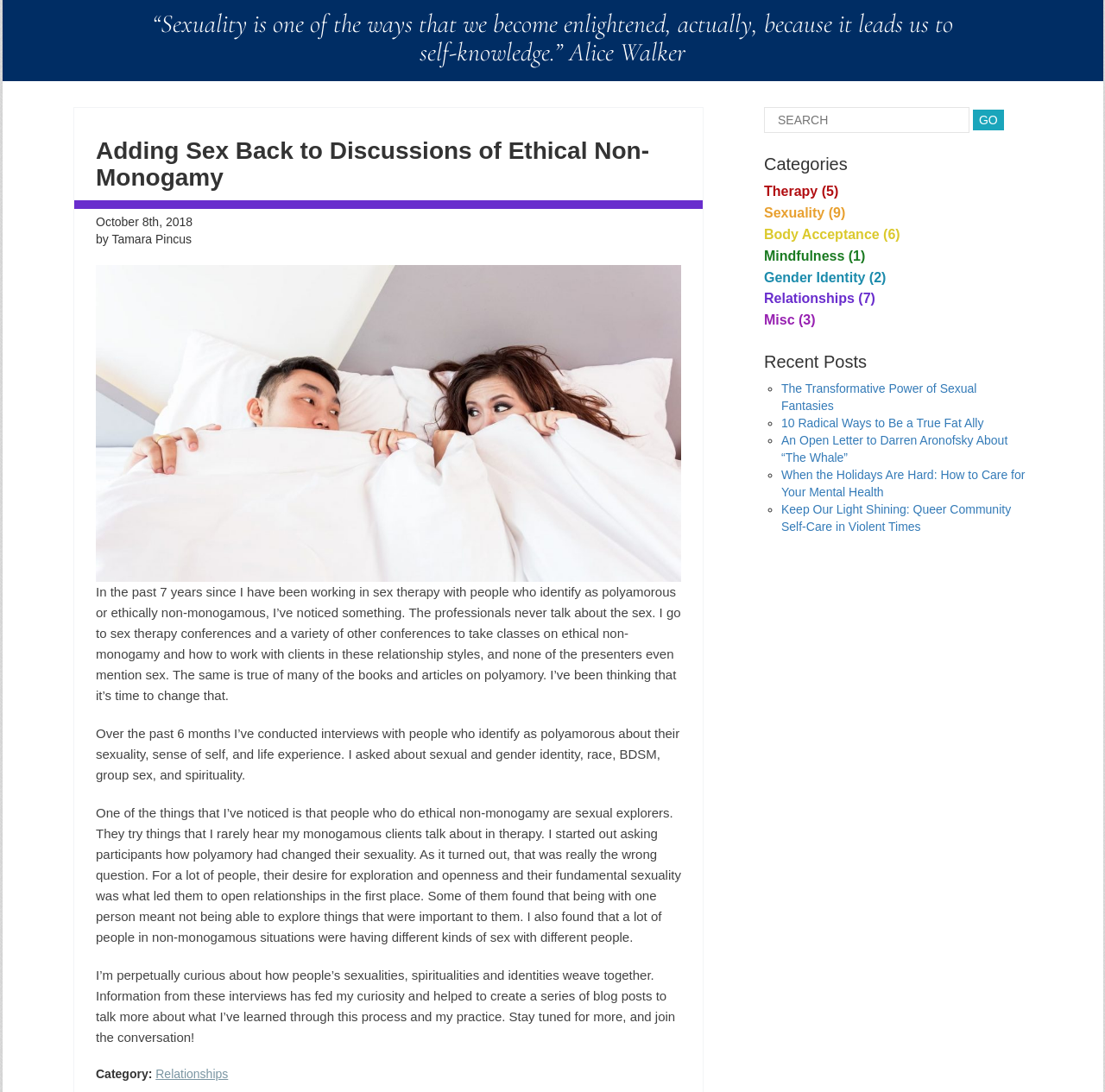Locate the bounding box coordinates of the UI element described by: "Relationships". Provide the coordinates as four float numbers between 0 and 1, formatted as [left, top, right, bottom].

[0.141, 0.977, 0.206, 0.989]